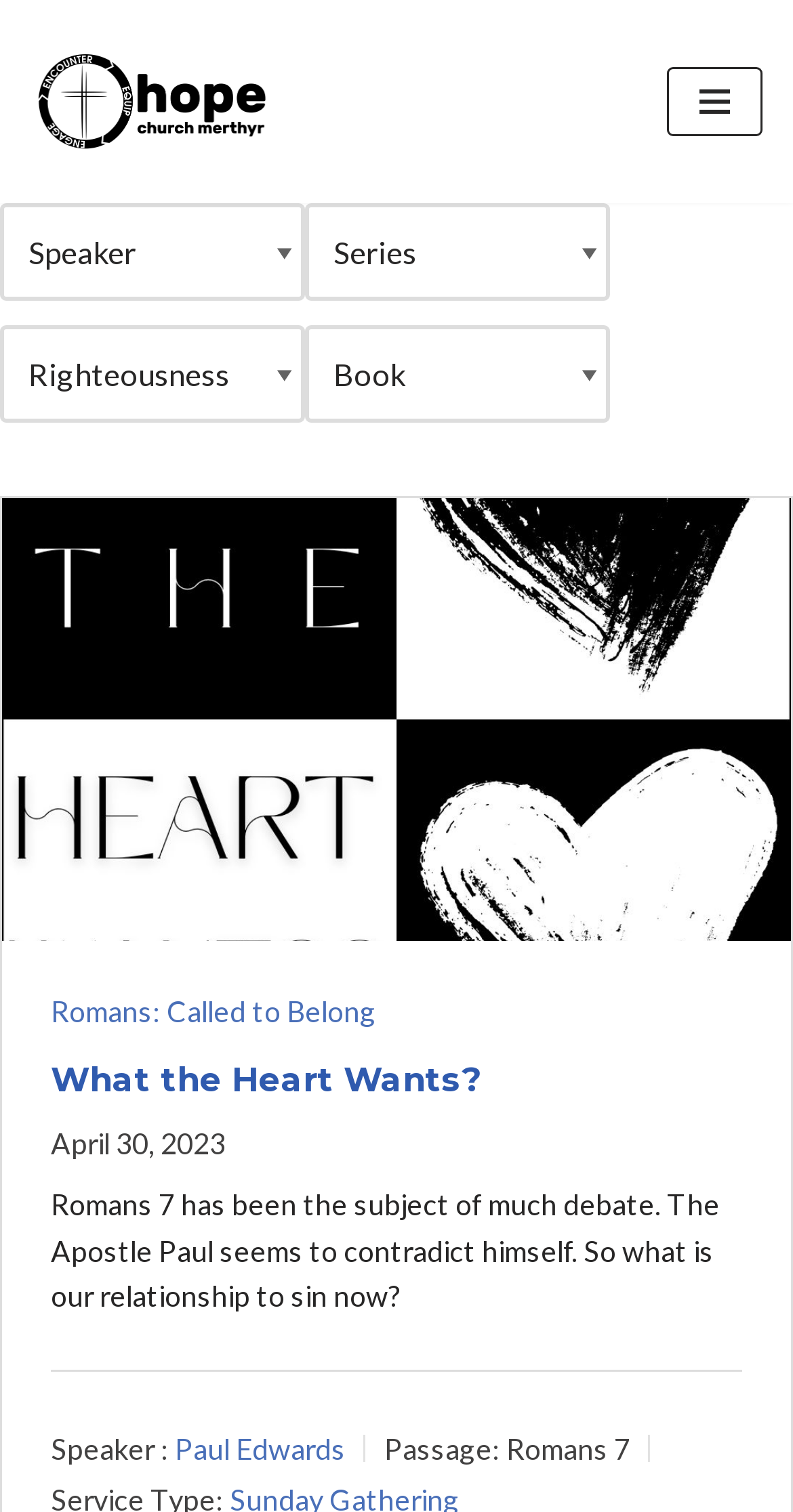Please provide a comprehensive answer to the question based on the screenshot: What is the title of the sermon?

I found a heading element with the text 'What the Heart Wants?' which is likely the title of the sermon.